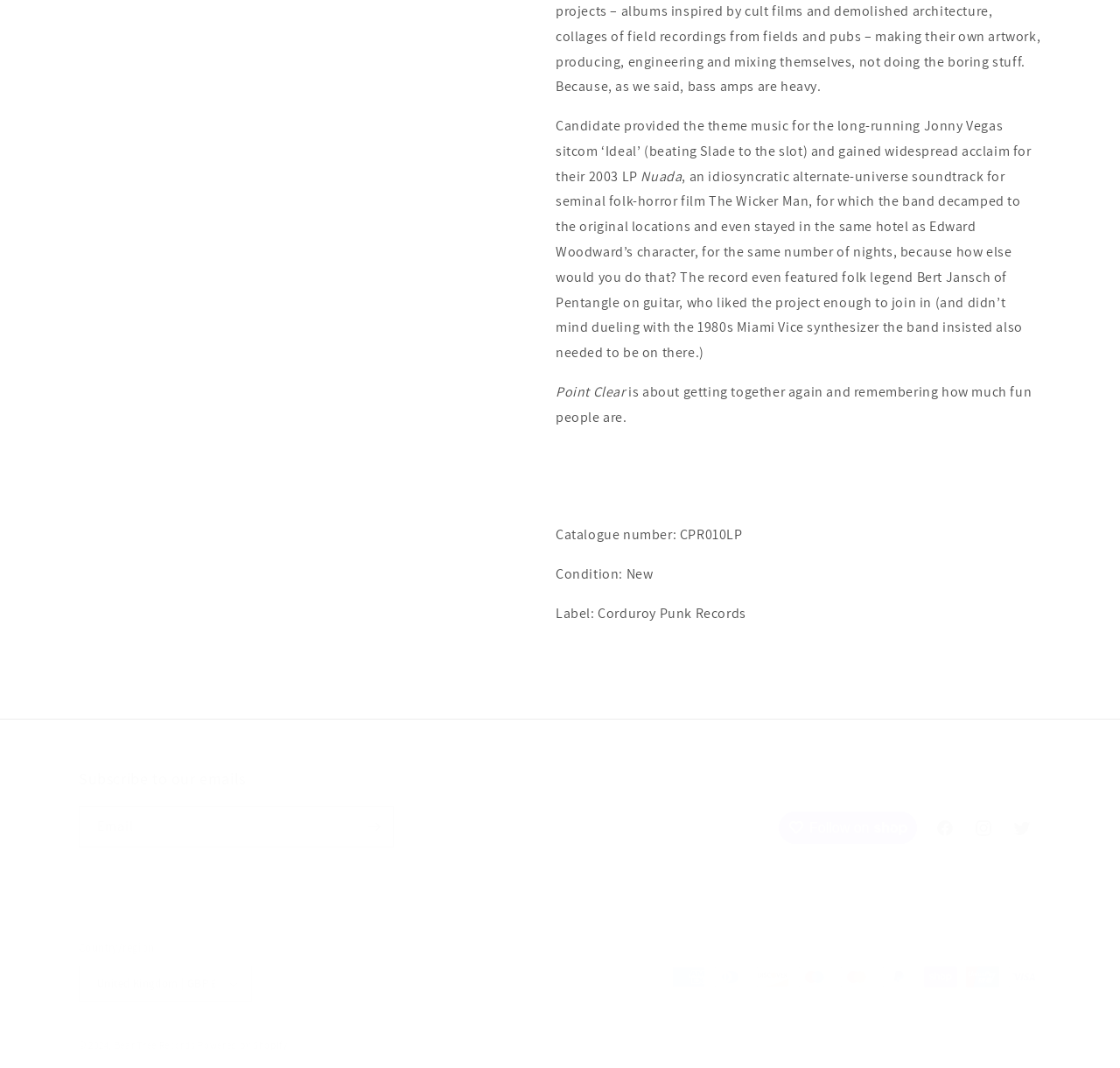What is the catalog number of the album?
Using the image as a reference, give a one-word or short phrase answer.

CPR010LP